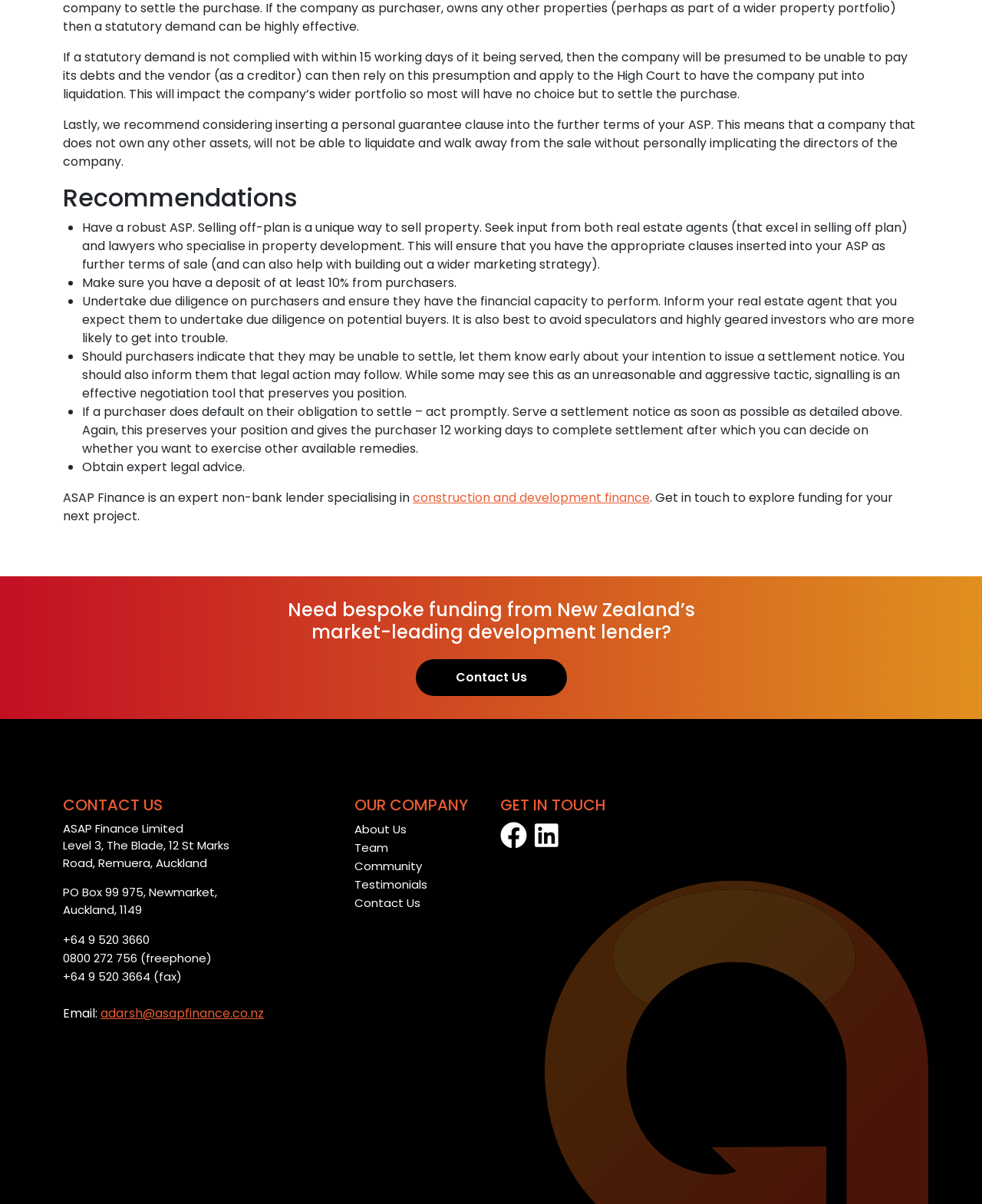Please answer the following question using a single word or phrase: 
What is the phone number of ASAP Finance?

+64 9 520 3660